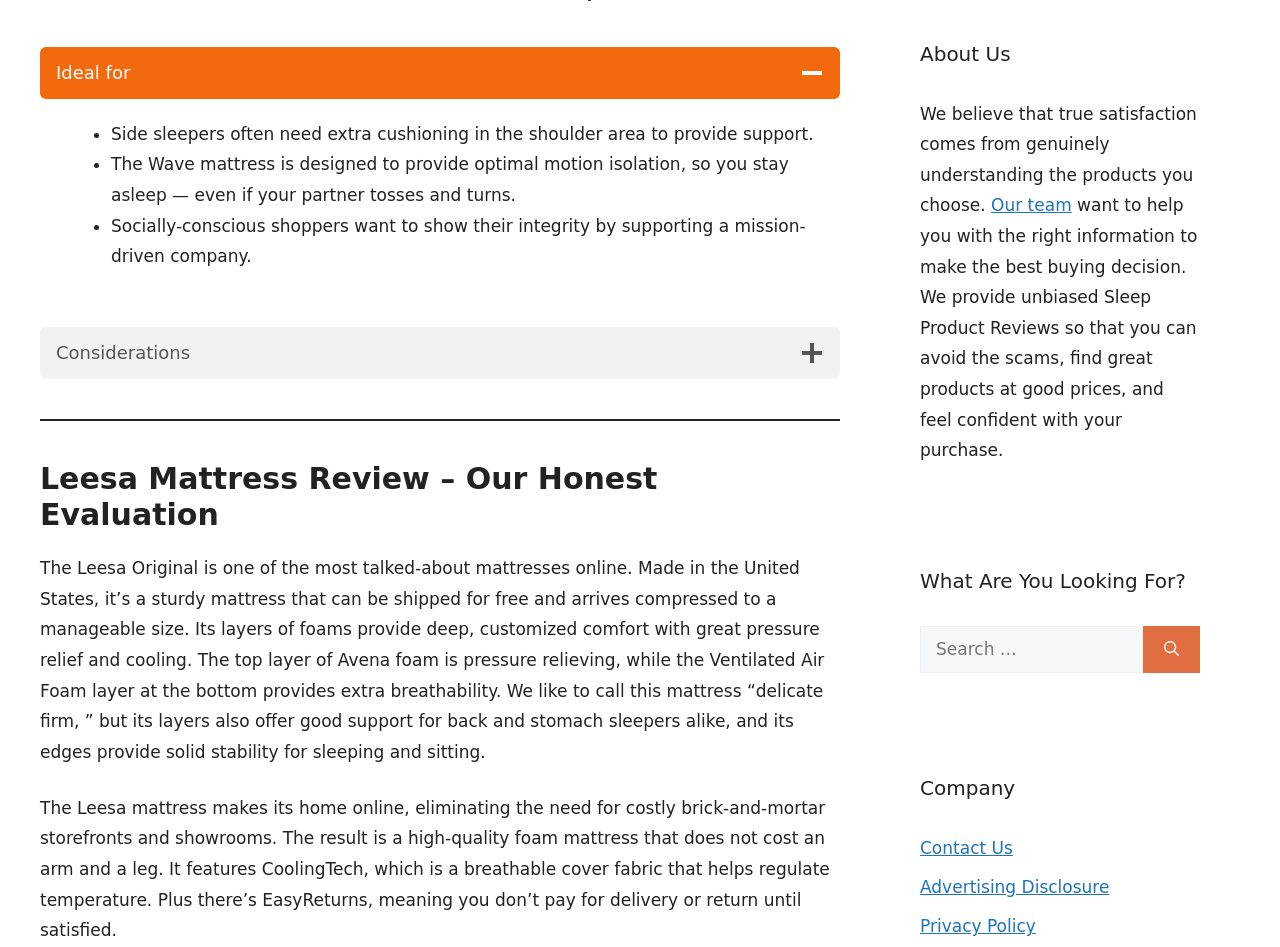Find the bounding box coordinates corresponding to the UI element with the description: "parent_node: Search for: aria-label="Search"". The coordinates should be formatted as [left, top, right, bottom], with values as floats between 0 and 1.

[0.893, 0.661, 0.938, 0.711]